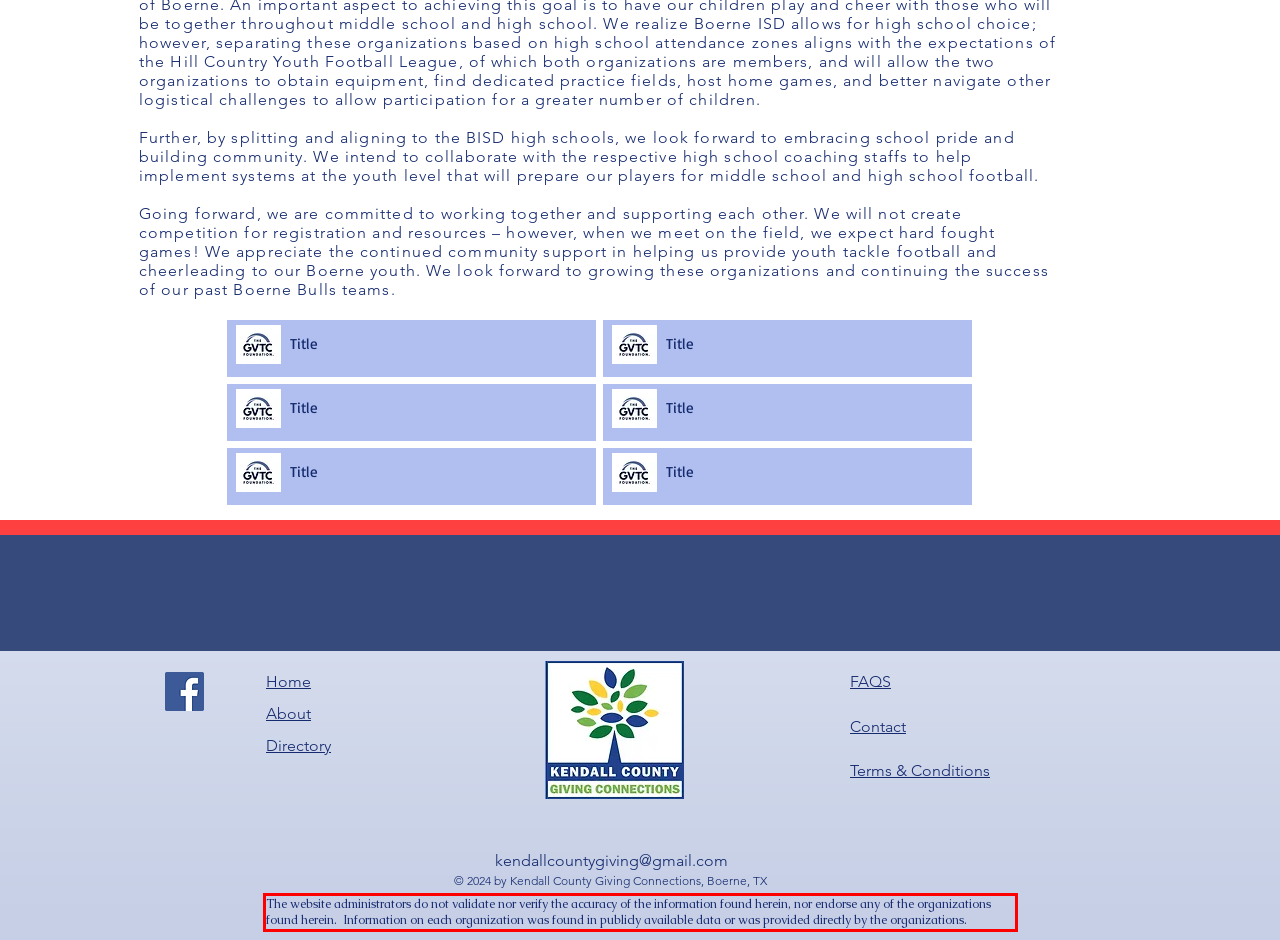Identify the text inside the red bounding box in the provided webpage screenshot and transcribe it.

The website administrators do not validate nor verify the accuracy of the information found herein, nor endorse any of the organizations found herein. Information on each organization was found in publicly available data or was provided directly by the organizations.